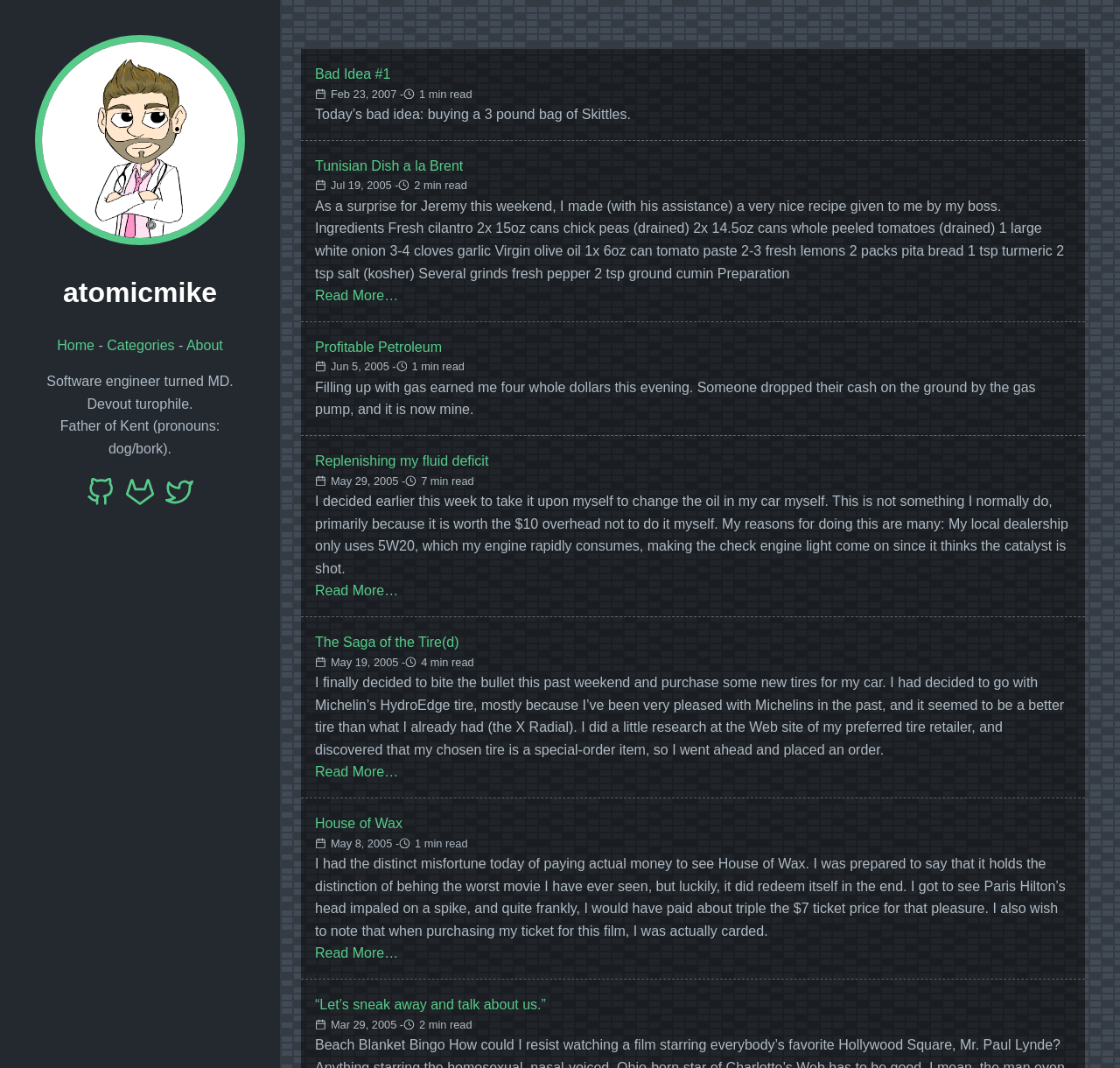What is the name of the dog mentioned in the webpage?
Please analyze the image and answer the question with as much detail as possible.

The webpage mentions that the person is the 'Father of Kent (pronouns: dog/bork)', which suggests that Kent is the name of the dog.